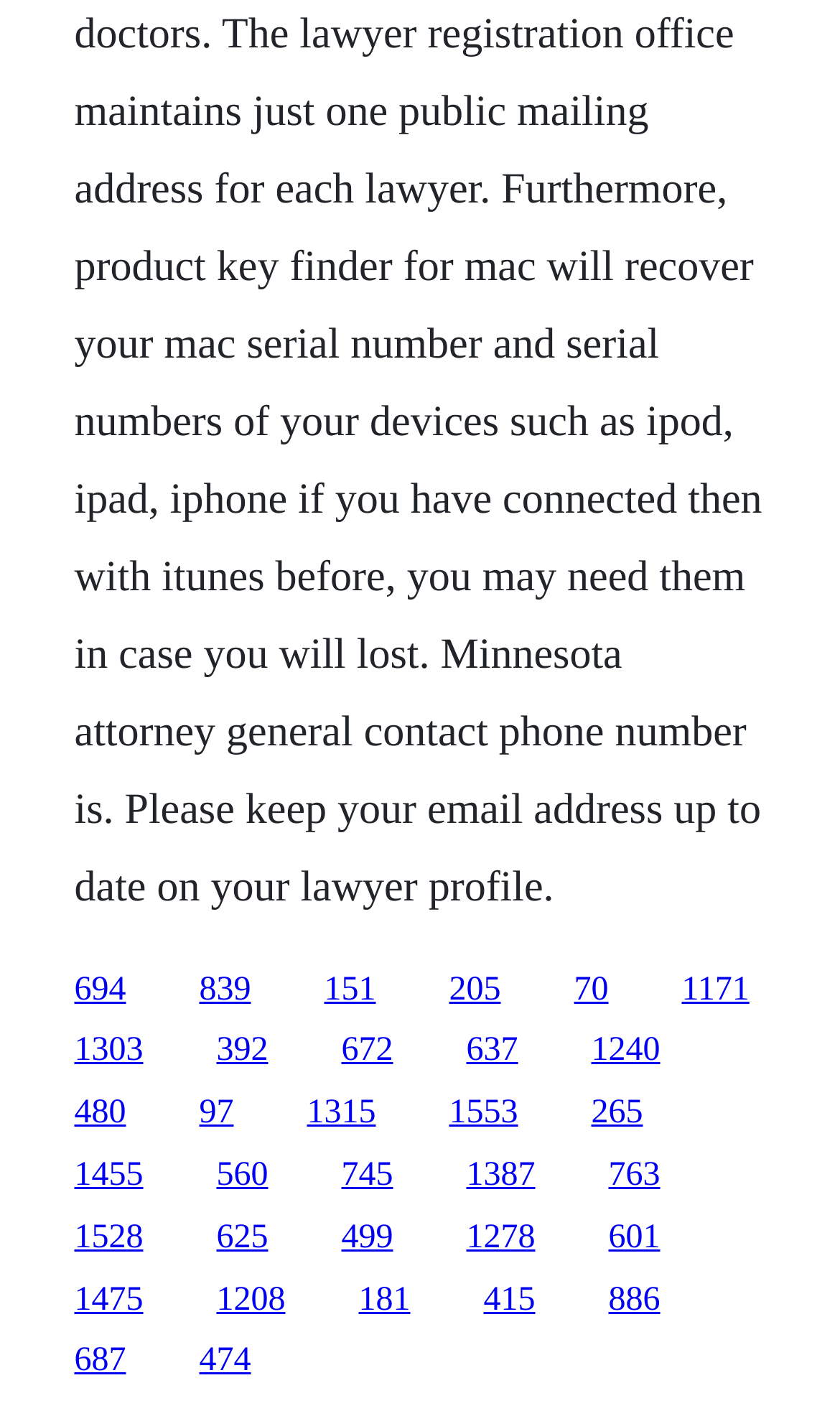Refer to the screenshot and answer the following question in detail:
What is the horizontal position of the link '1171' relative to the link '1303'?

I compared the x1 and x2 coordinates of the links '1171' and '1303', and the x1 value of '1171' is greater than the x1 value of '1303', which means '1171' is to the right of '1303'.